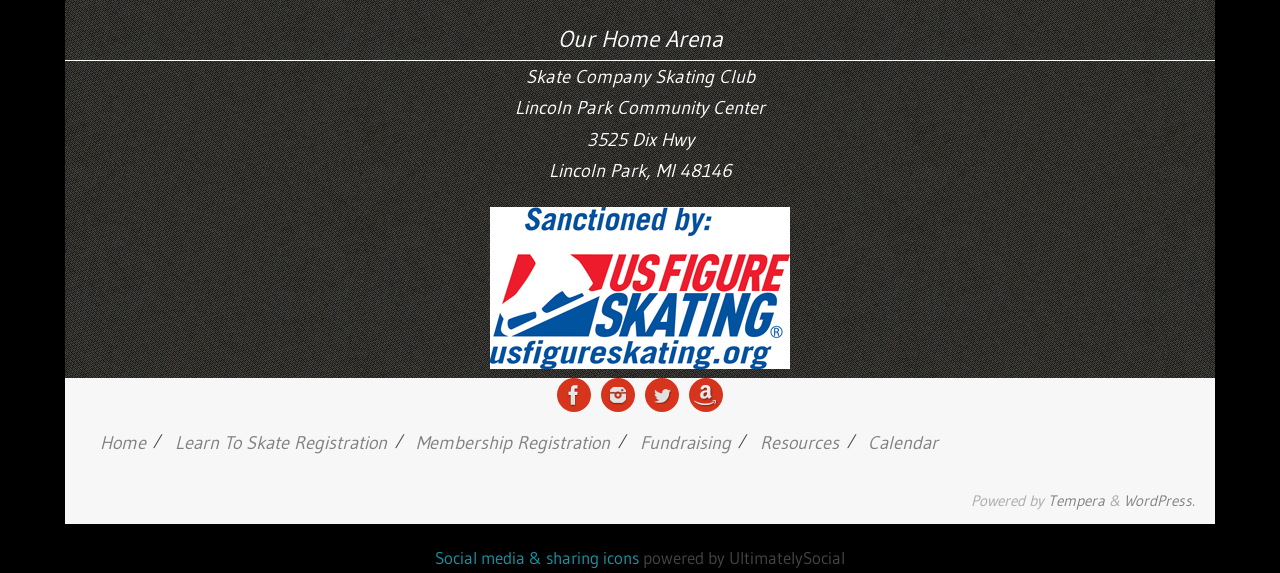Please answer the following question using a single word or phrase: 
What is the name of the skating club?

Skate Company Skating Club